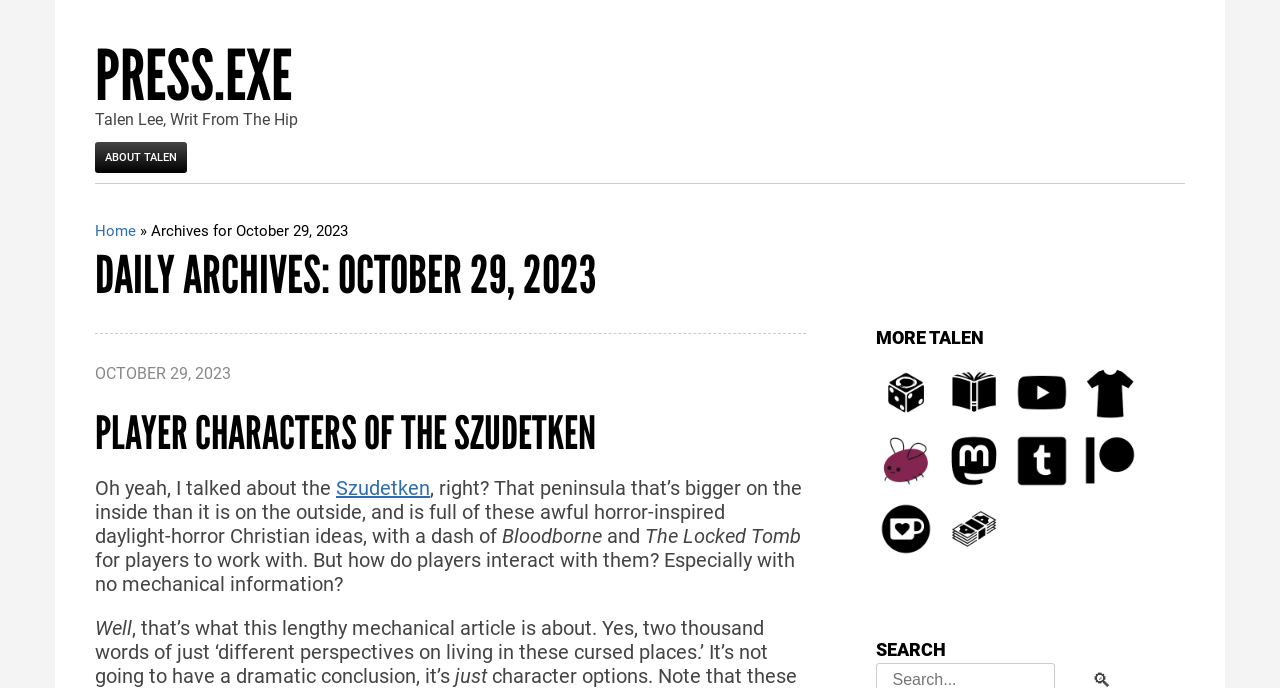What is the name of the peninsula mentioned in the article?
Using the visual information, respond with a single word or phrase.

Szudetken